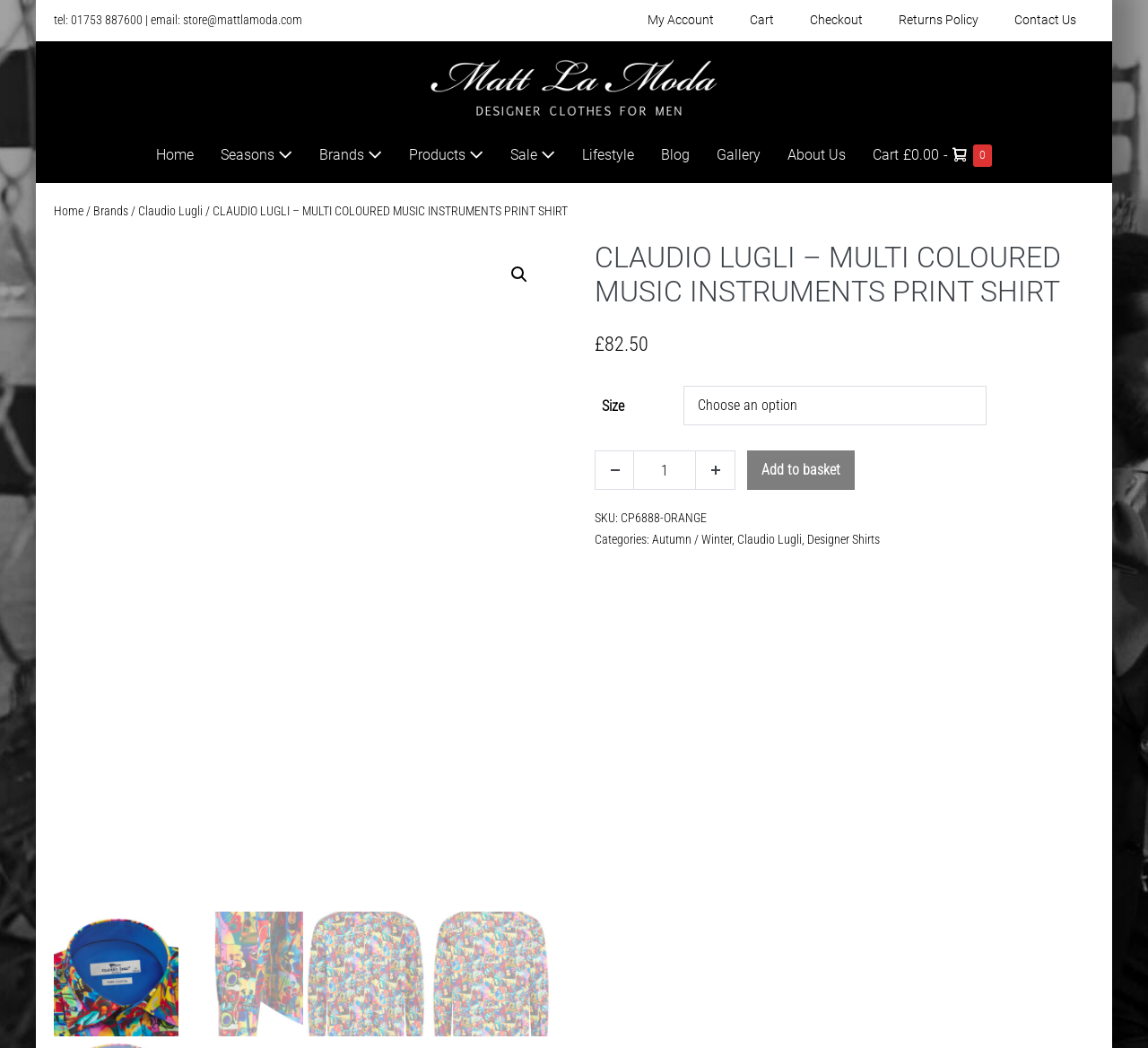Respond with a single word or phrase for the following question: 
What categories does the product belong to?

Autumn / Winter, Claudio Lugli, Designer Shirts